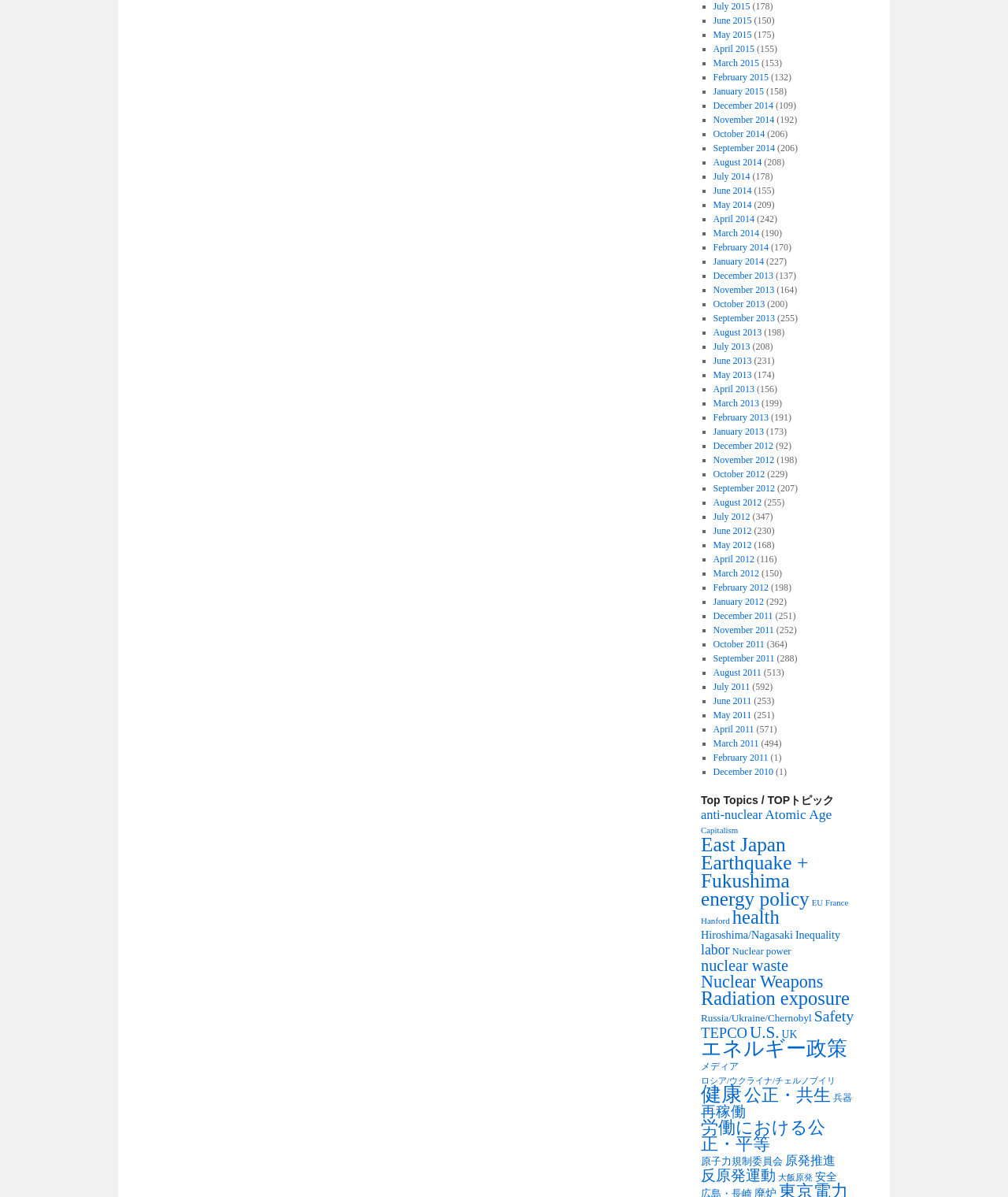Identify the bounding box of the UI element that matches this description: "November 2012".

[0.707, 0.38, 0.768, 0.389]